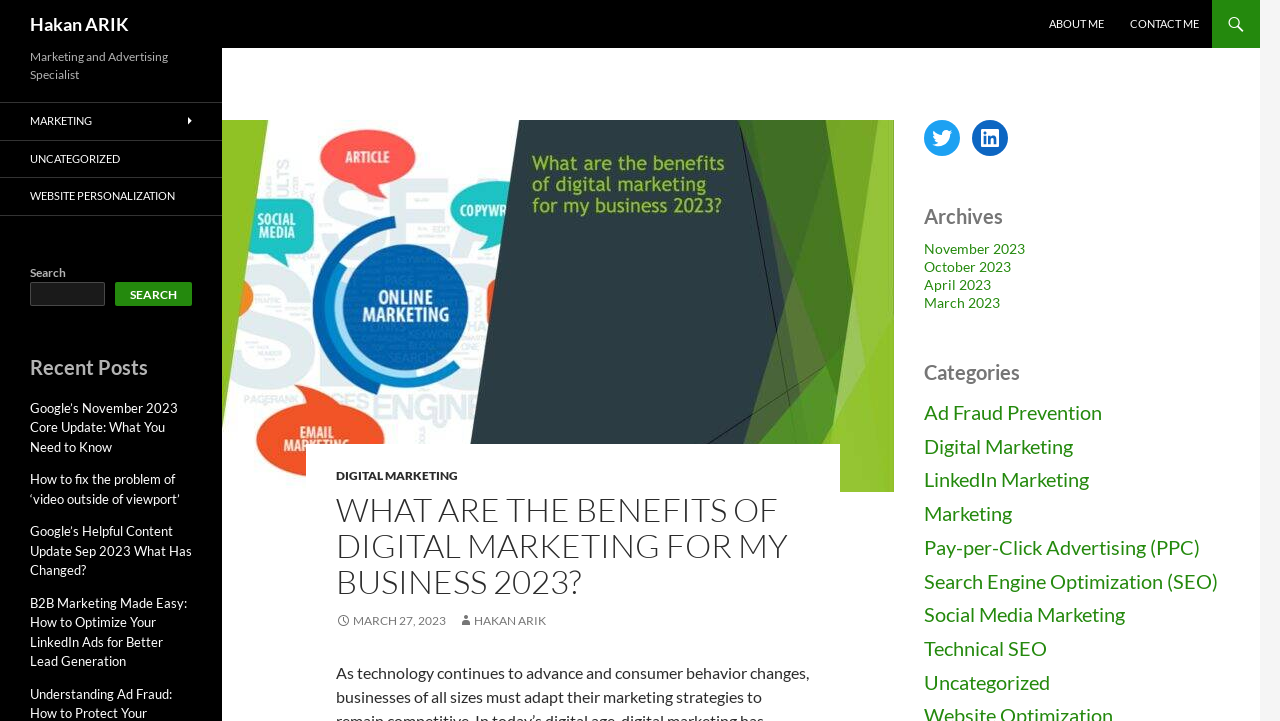What is the date of the post 'WHAT ARE THE BENEFITS OF DIGITAL MARKETING FOR MY BUSINESS 2023?'?
Answer the question with a detailed explanation, including all necessary information.

The date of the post can be found next to the title of the post, where it is written as 'MARCH 27, 2023'. This suggests that the post was published on March 27, 2023.